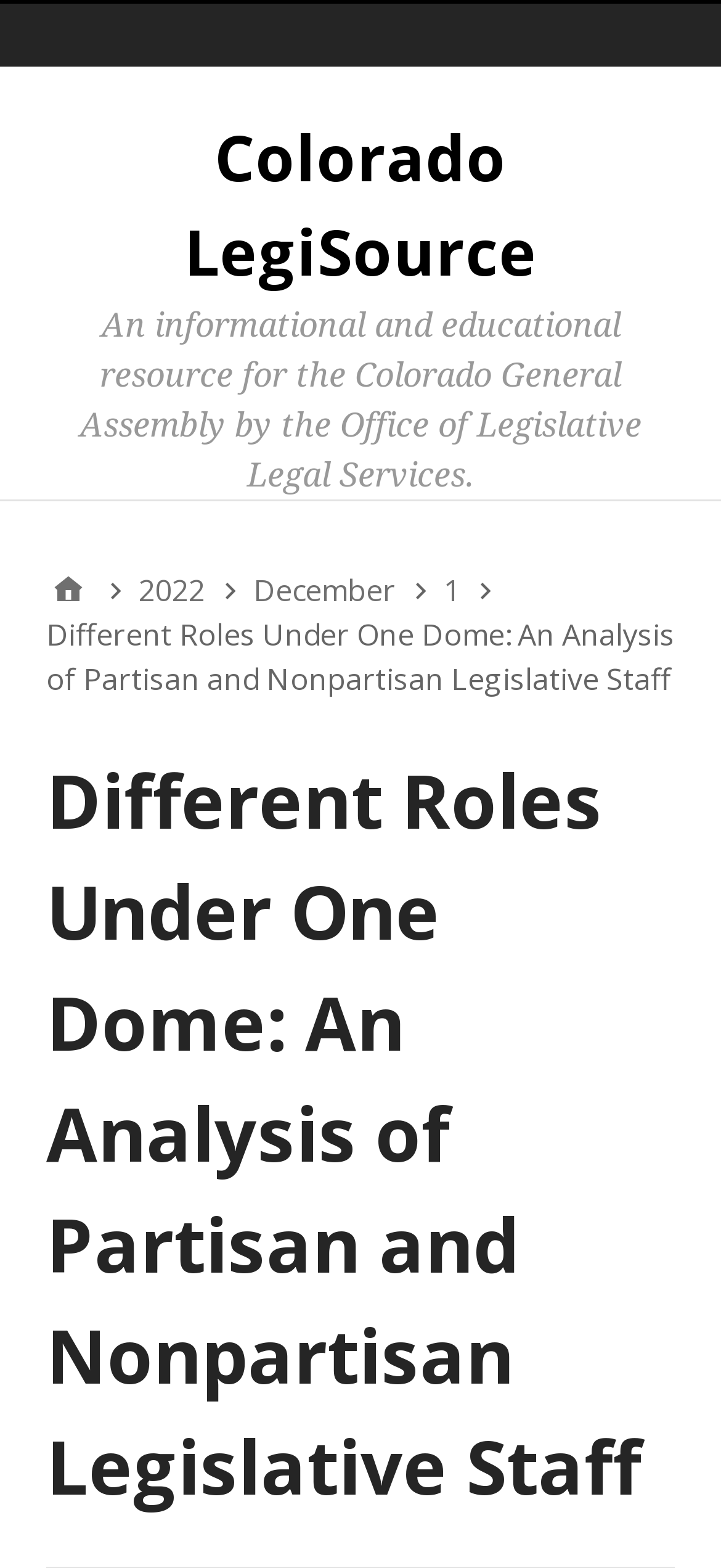How many links are in the breadcrumbs navigation?
Provide an in-depth and detailed explanation in response to the question.

I determined the answer by looking at the navigation element with the text 'Breadcrumbs' and counting the number of link elements inside it, which are 4.